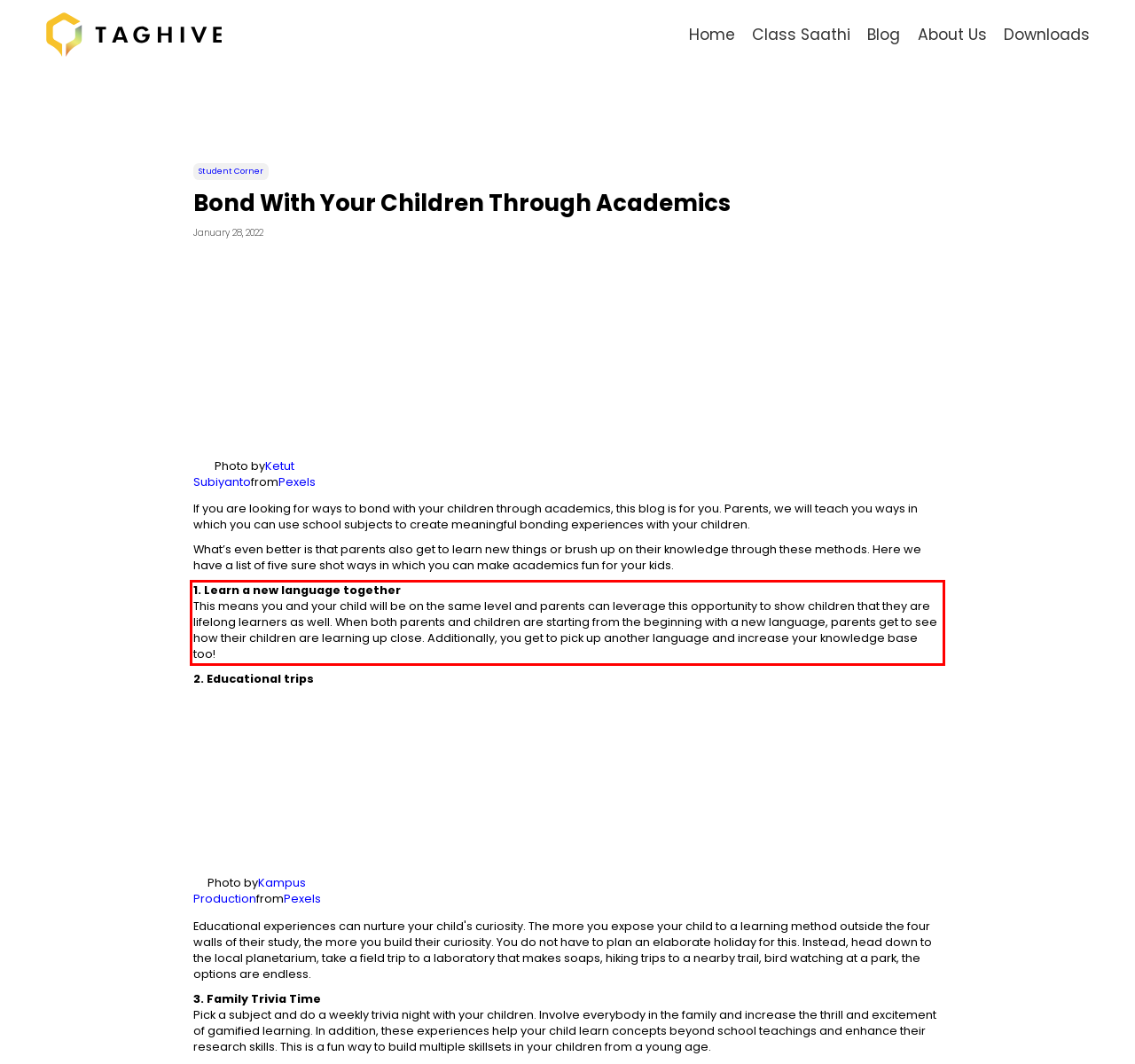Given a screenshot of a webpage containing a red rectangle bounding box, extract and provide the text content found within the red bounding box.

1. Learn a new language together This means you and your child will be on the same level and parents can leverage this opportunity to show children that they are lifelong learners as well. When both parents and children are starting from the beginning with a new language, parents get to see how their children are learning up close. Additionally, you get to pick up another language and increase your knowledge base too!